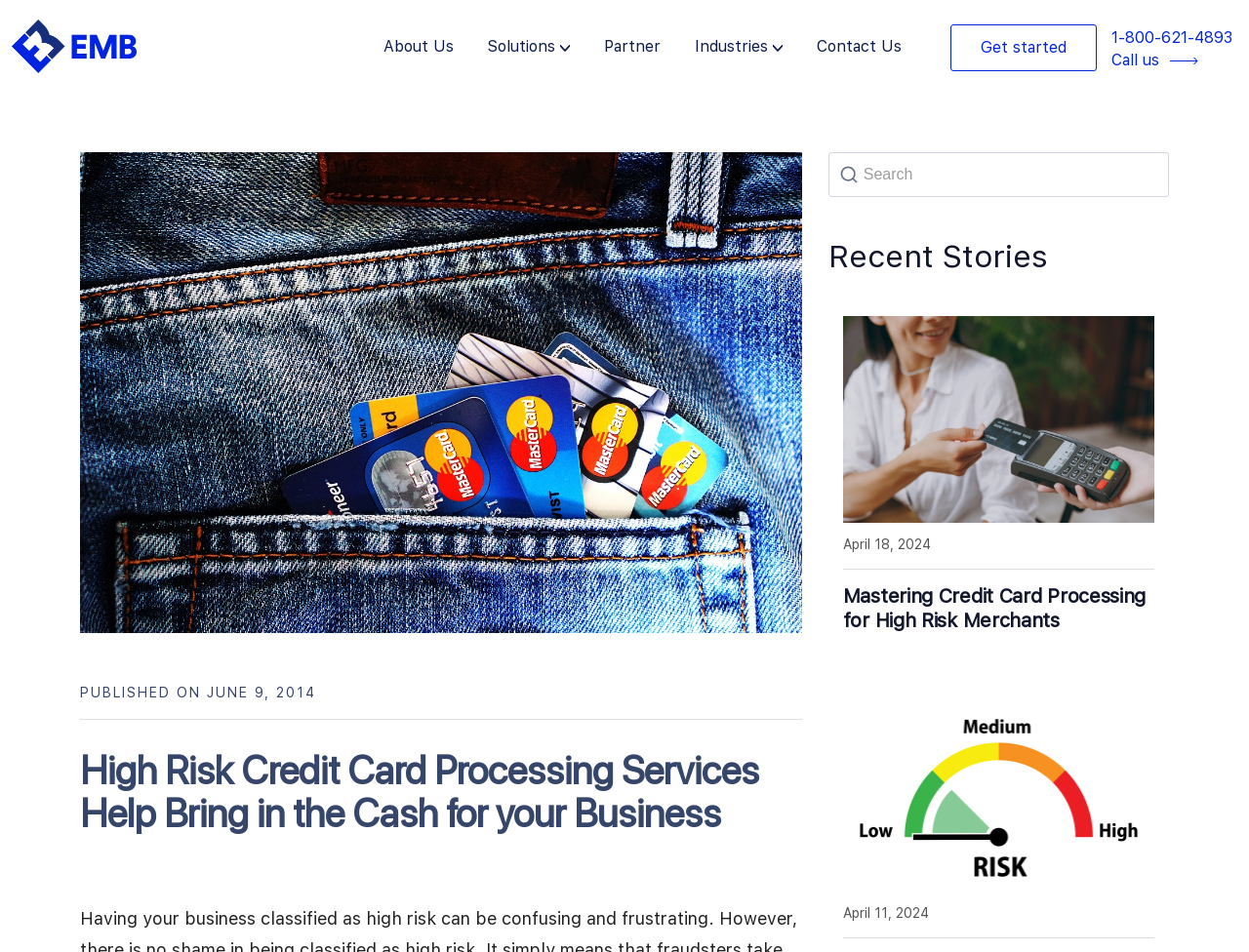Determine the bounding box of the UI component based on this description: "Industries". The bounding box coordinates should be four float values between 0 and 1, i.e., [left, top, right, bottom].

[0.556, 0.026, 0.65, 0.077]